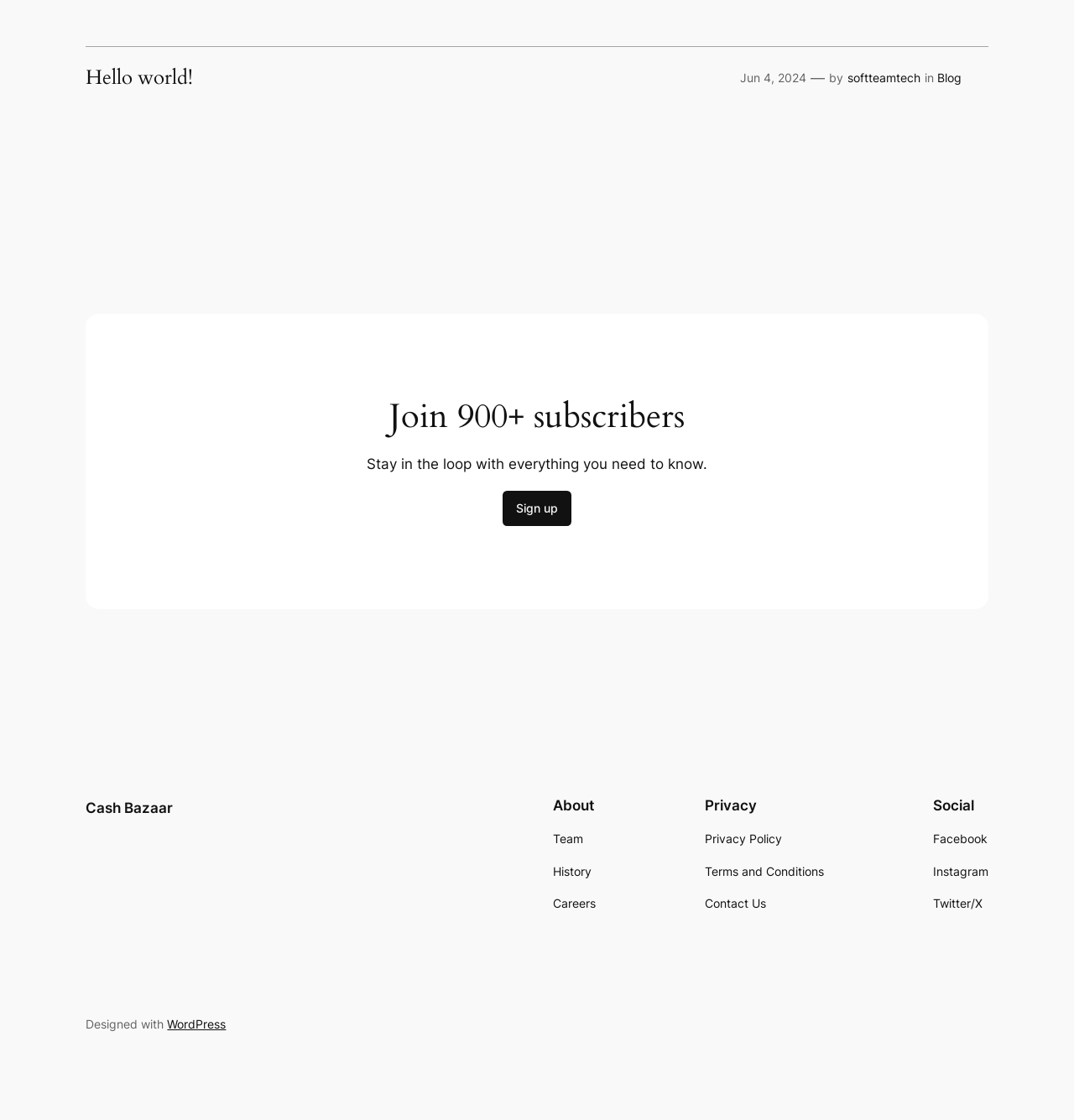Using the description "Hello world!", predict the bounding box of the relevant HTML element.

[0.08, 0.06, 0.18, 0.08]